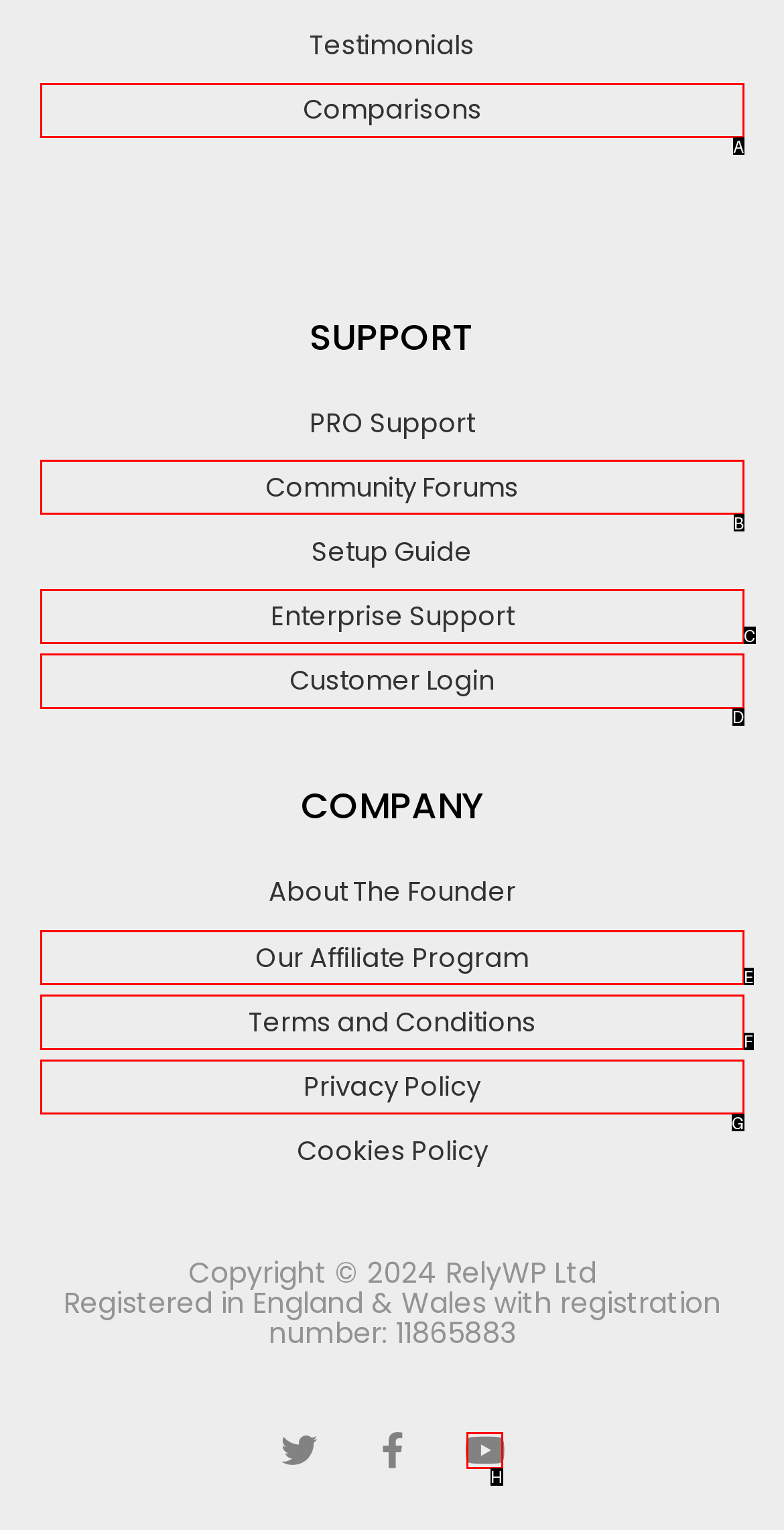Identify the HTML element that matches the description: Comparisons. Provide the letter of the correct option from the choices.

A